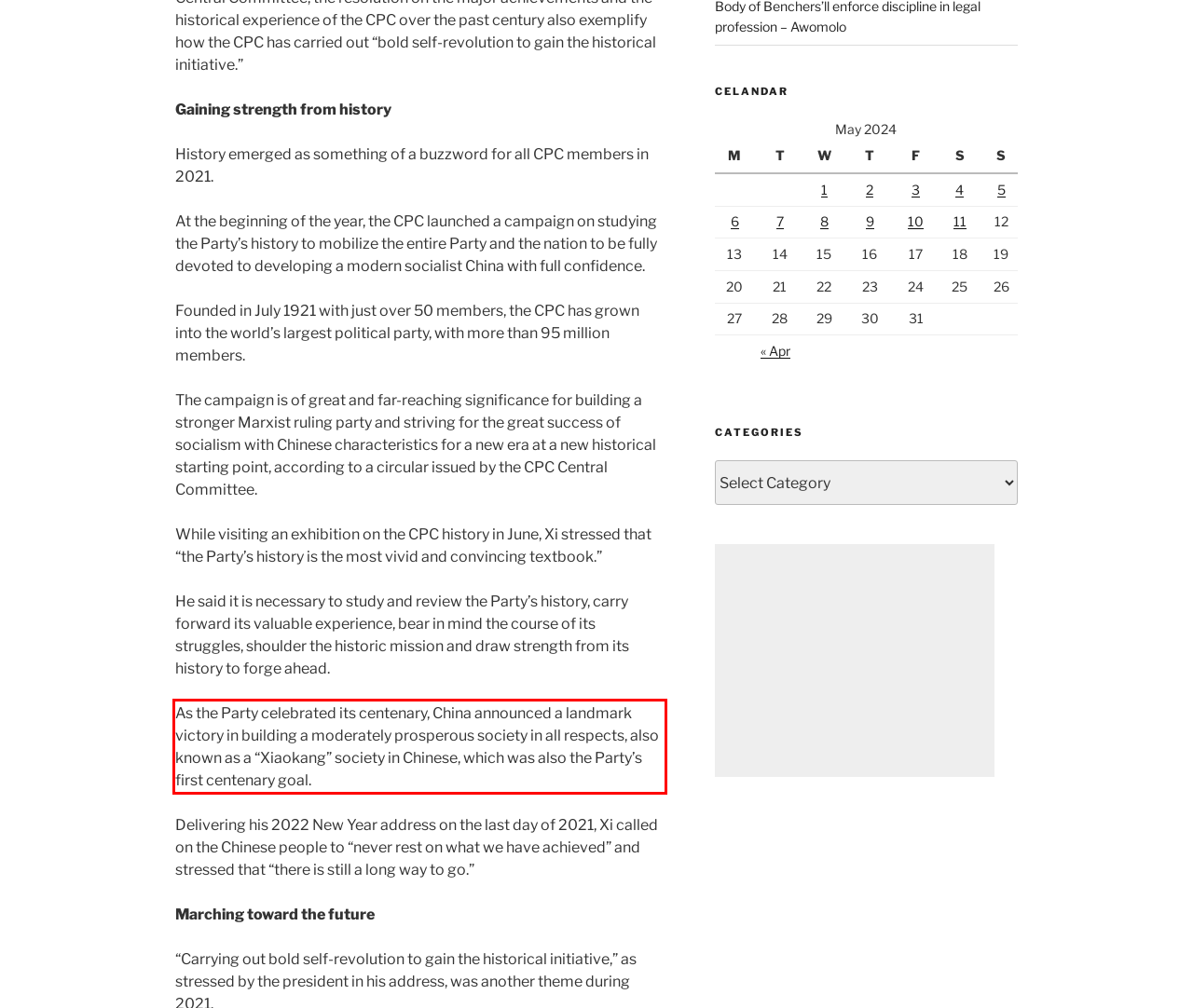Within the provided webpage screenshot, find the red rectangle bounding box and perform OCR to obtain the text content.

As the Party celebrated its centenary, China announced a landmark victory in building a moderately prosperous society in all respects, also known as a “Xiaokang” society in Chinese, which was also the Party’s first centenary goal.